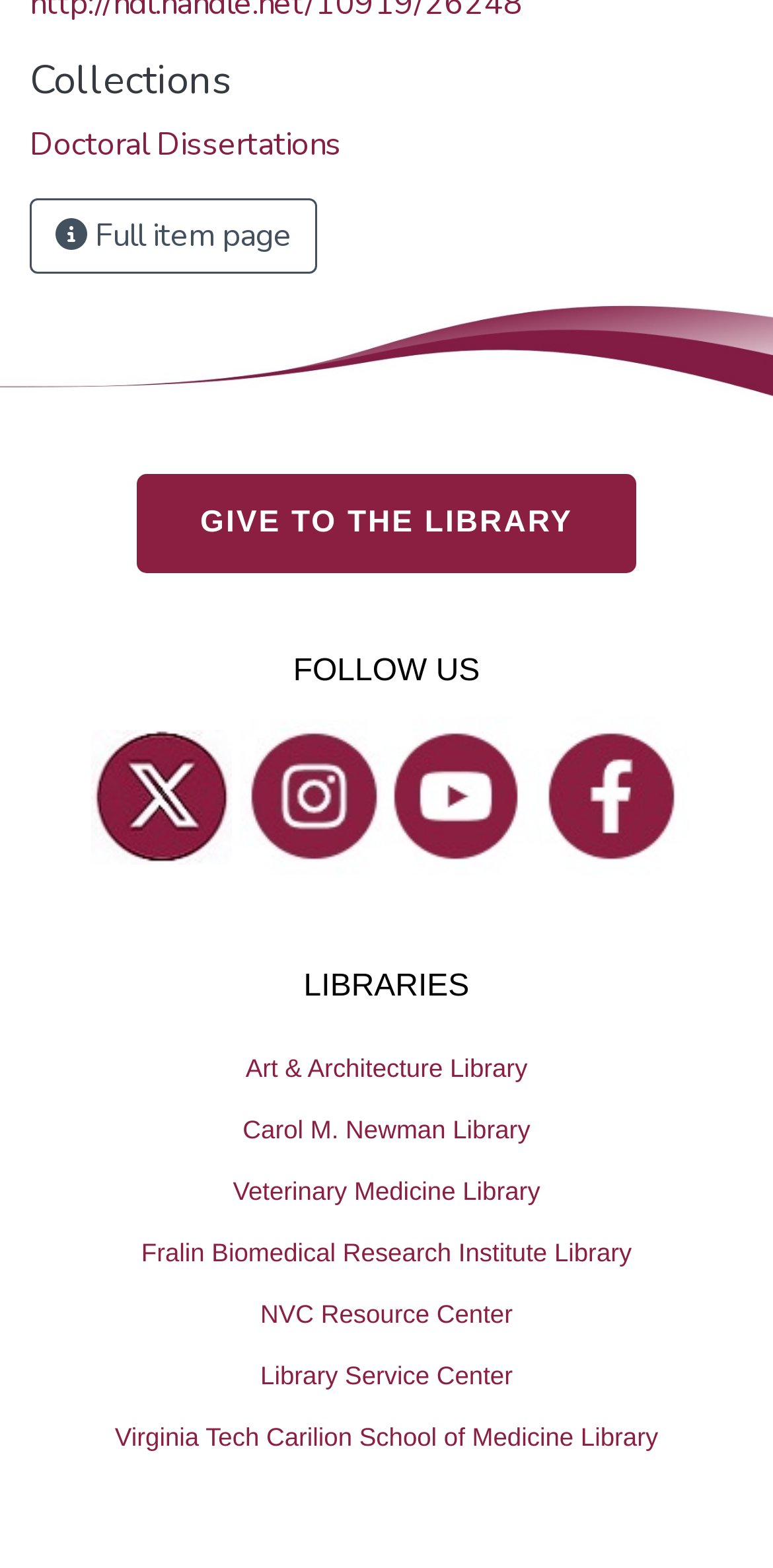Use a single word or phrase to answer the following:
How many social media platforms are listed?

4